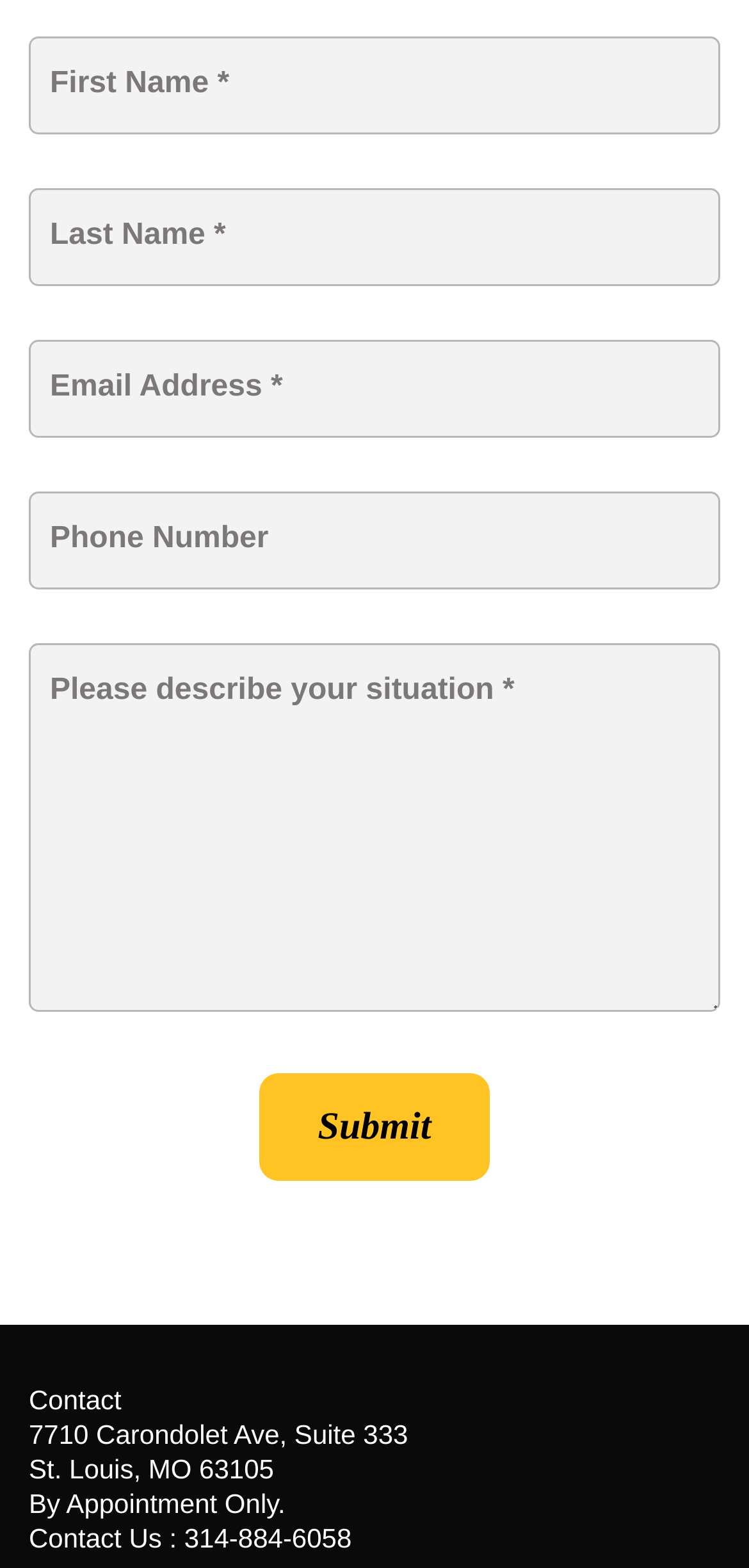Observe the image and answer the following question in detail: How many textboxes are required?

I counted the number of textbox elements with the 'required' attribute set to True. There are 4 such elements with IDs 237, 239, 241, and 245. Therefore, 4 textboxes are required.